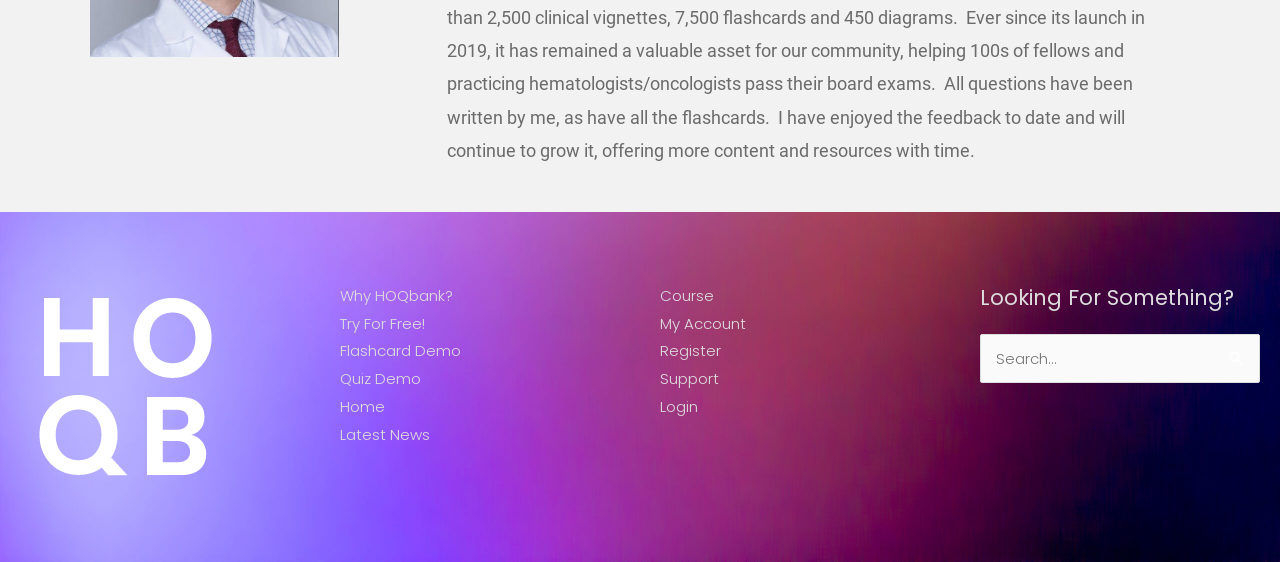Determine the bounding box for the described UI element: "parent_node: HOME".

None